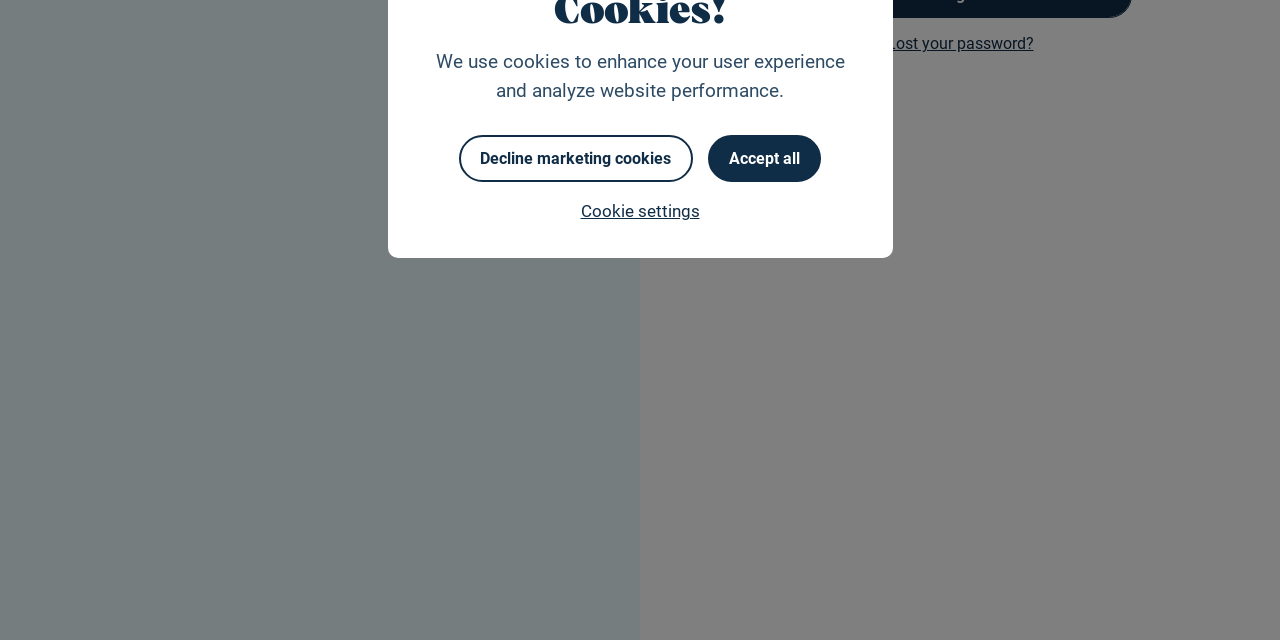Please determine the bounding box coordinates for the element with the description: "Decline marketing cookies".

[0.359, 0.211, 0.541, 0.285]